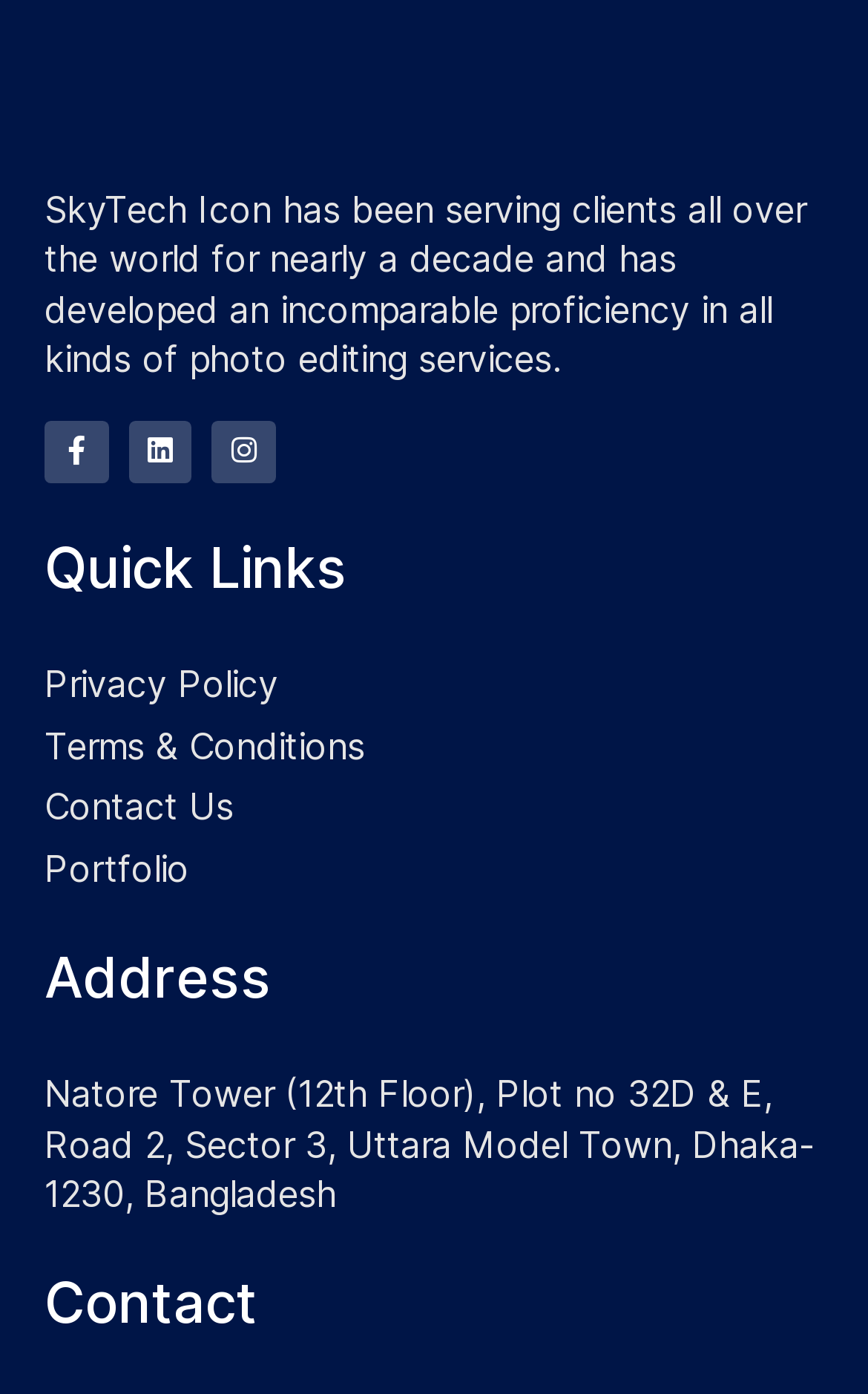Answer the question briefly using a single word or phrase: 
What is the company's proficiency in?

photo editing services